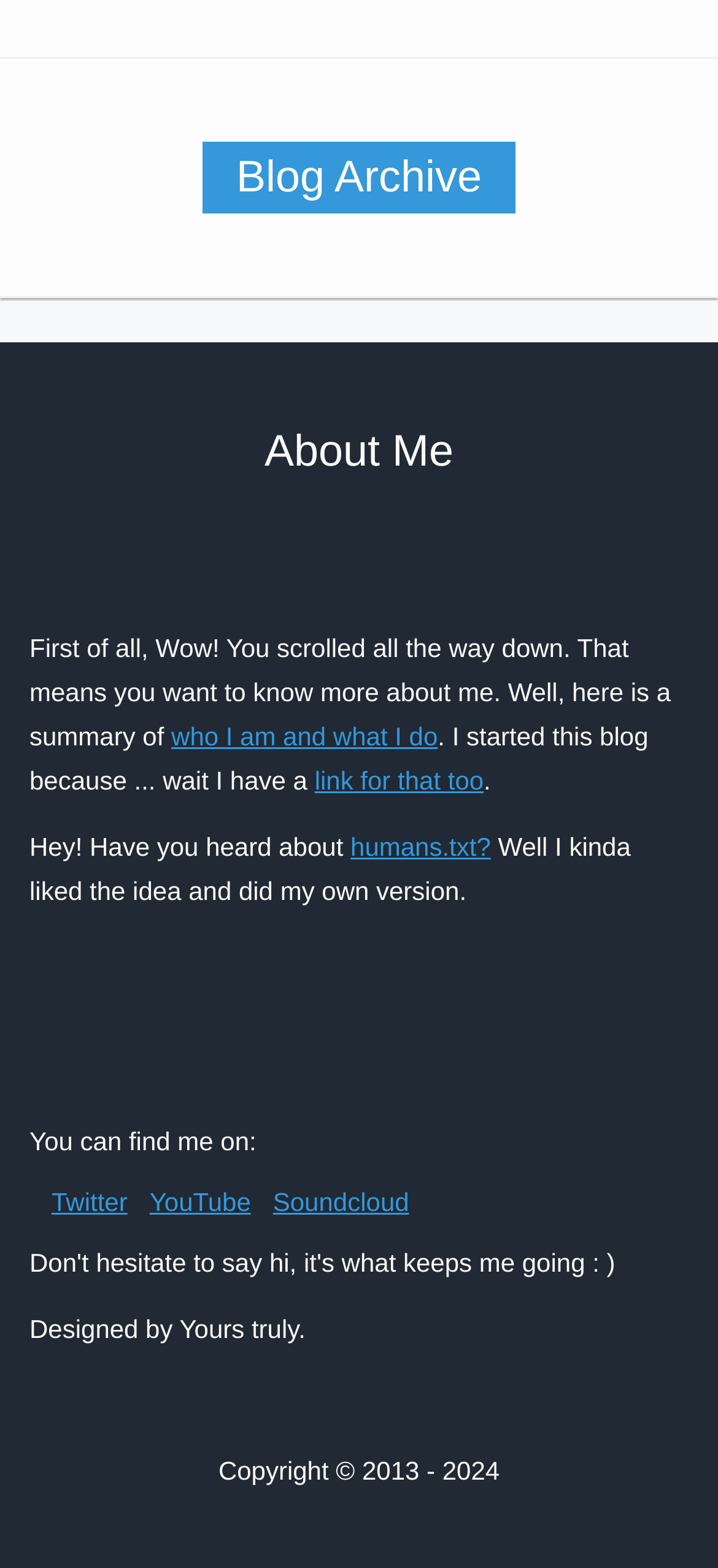What is the author's self-introduction about?
Using the image as a reference, answer with just one word or a short phrase.

About the author's life and work